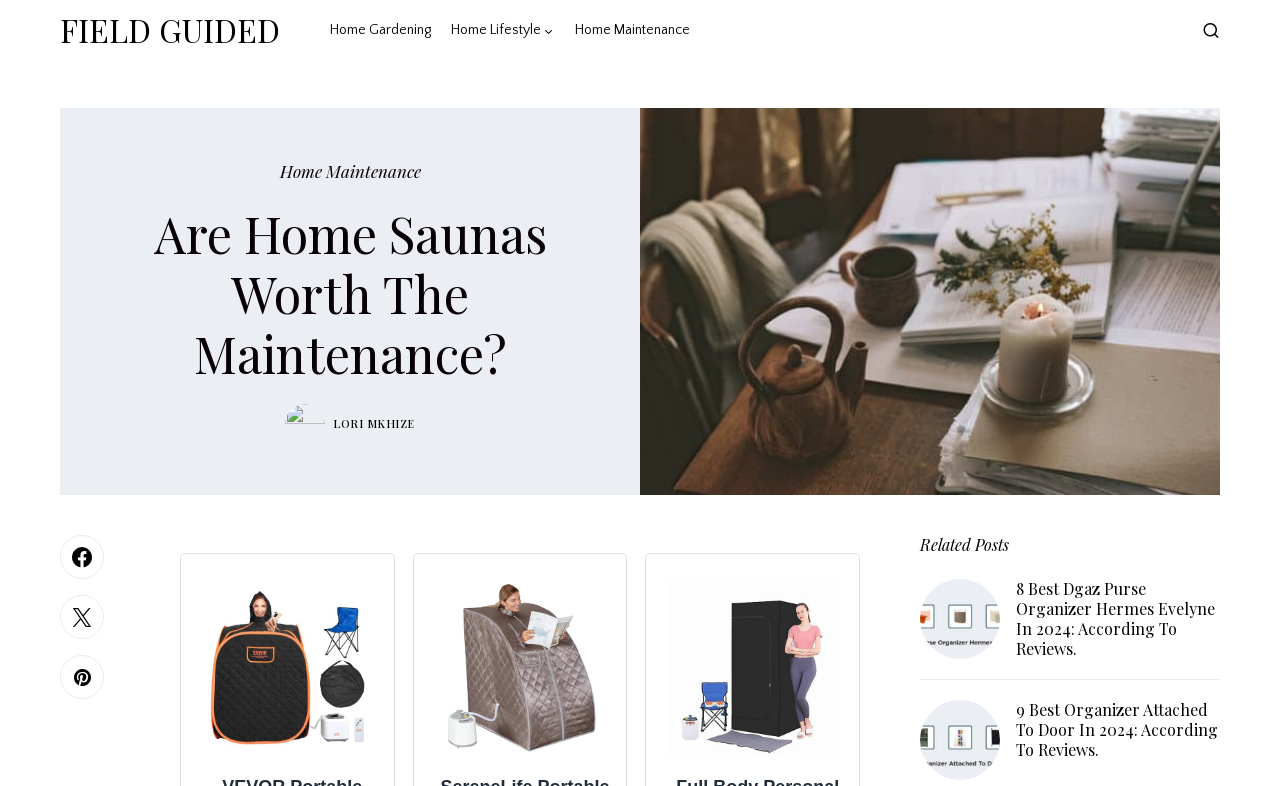Determine the coordinates of the bounding box for the clickable area needed to execute this instruction: "Click on the 'FIELD GUIDED' link".

[0.047, 0.008, 0.227, 0.069]